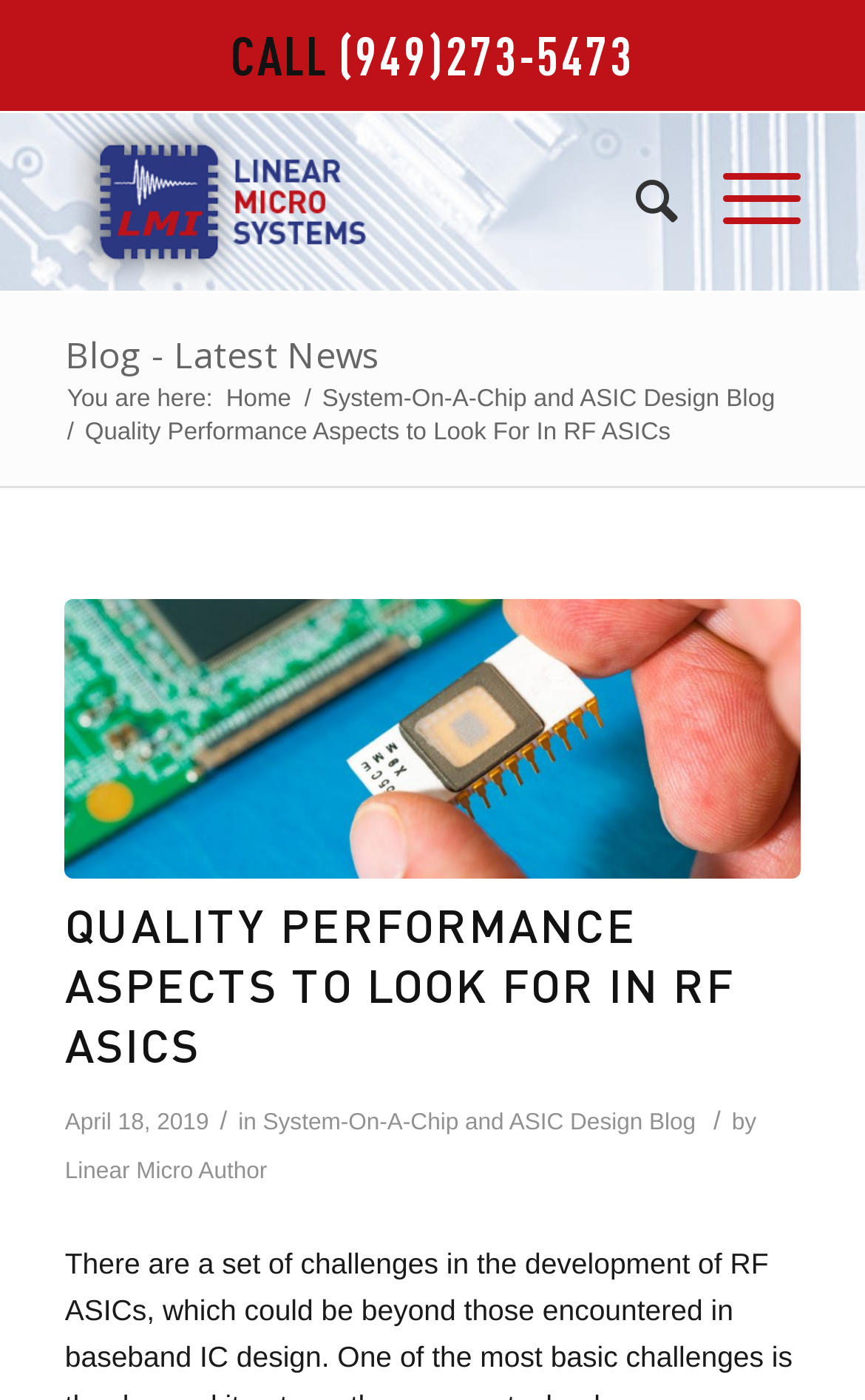What is the category of the blog post?
Please answer the question as detailed as possible.

I found the category of the blog post by looking at the link element with the text 'System-On-A-Chip and ASIC Design Blog' which is located at the top of the webpage, near the breadcrumb navigation.